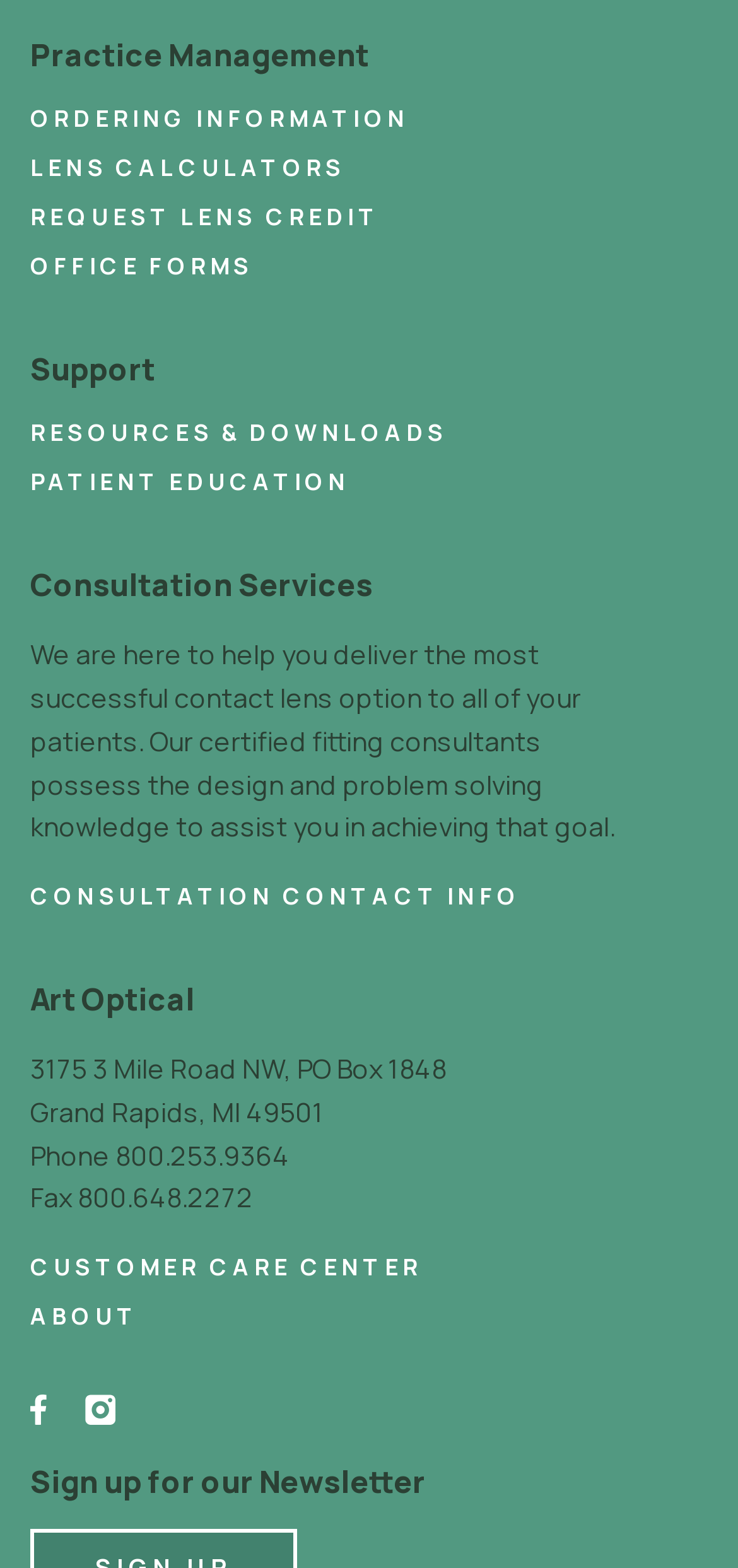What is the phone number of the company?
Please provide a detailed answer to the question.

The phone number of the company can be found in the StaticText 'Phone 800.253.9364' which is located at the bottom of the webpage, with a bounding box of [0.041, 0.725, 0.392, 0.748].